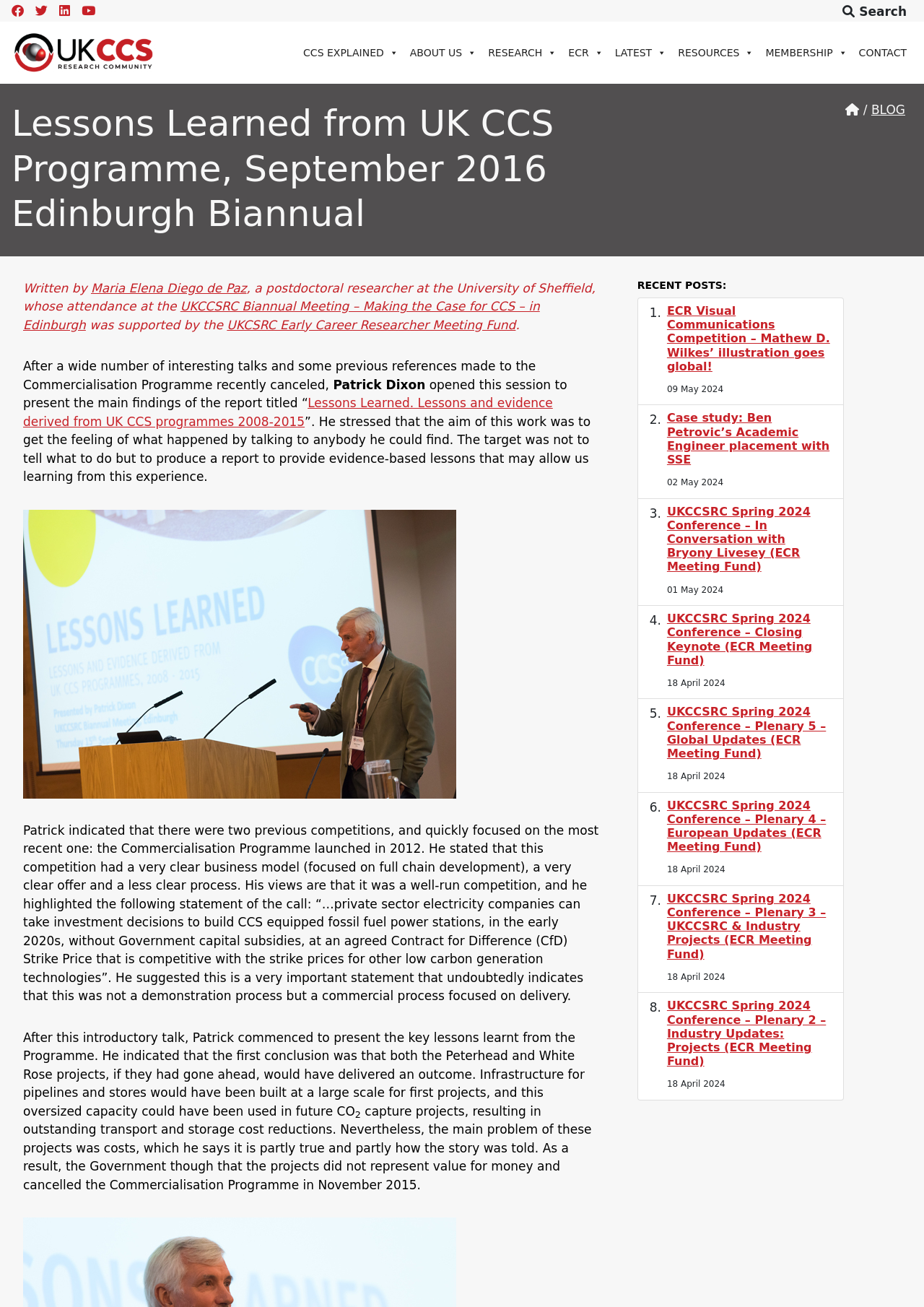What was the topic of Patrick Dixon's presentation?
Carefully analyze the image and provide a thorough answer to the question.

According to the text, Patrick Dixon presented the main findings of the report titled 'Lessons Learned. Lessons and evidence derived from UK CCS programmes 2008-2015'.